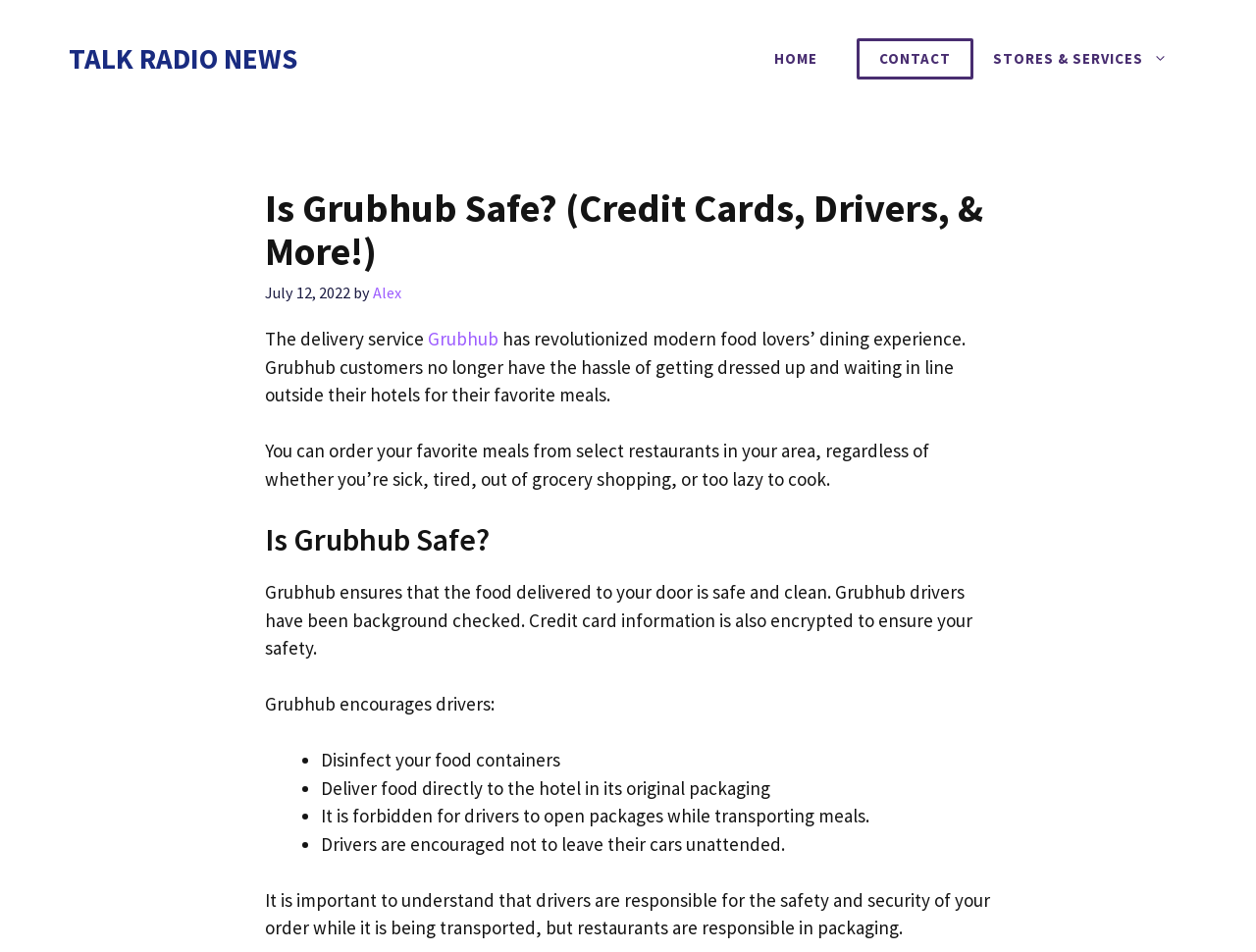Give a detailed account of the webpage, highlighting key information.

The webpage is about the safety of Grubhub, a food delivery service. At the top, there is a banner with a link to the website "TALK RADIO NEWS". Below the banner, there is a navigation menu with links to "HOME", "CONTACT", and "STORES & SERVICES". 

The main content of the webpage is divided into sections. The first section has a heading "Is Grubhub Safe? (Credit Cards, Drivers, & More!)" and a time stamp "July 12, 2022". Below the heading, there is a brief introduction to Grubhub, explaining how it has revolutionized the dining experience for food lovers. 

The next section has a heading "Is Grubhub Safe?" and discusses the safety measures taken by Grubhub, including background checks for drivers and encryption of credit card information. 

Following this, there is a list of guidelines that Grubhub encourages its drivers to follow, including disinfecting food containers, delivering food directly to the hotel in its original packaging, not opening packages while transporting meals, and not leaving their cars unattended. 

Finally, there is a paragraph that emphasizes the importance of understanding that drivers are responsible for the safety and security of orders during transportation, while restaurants are responsible for packaging.